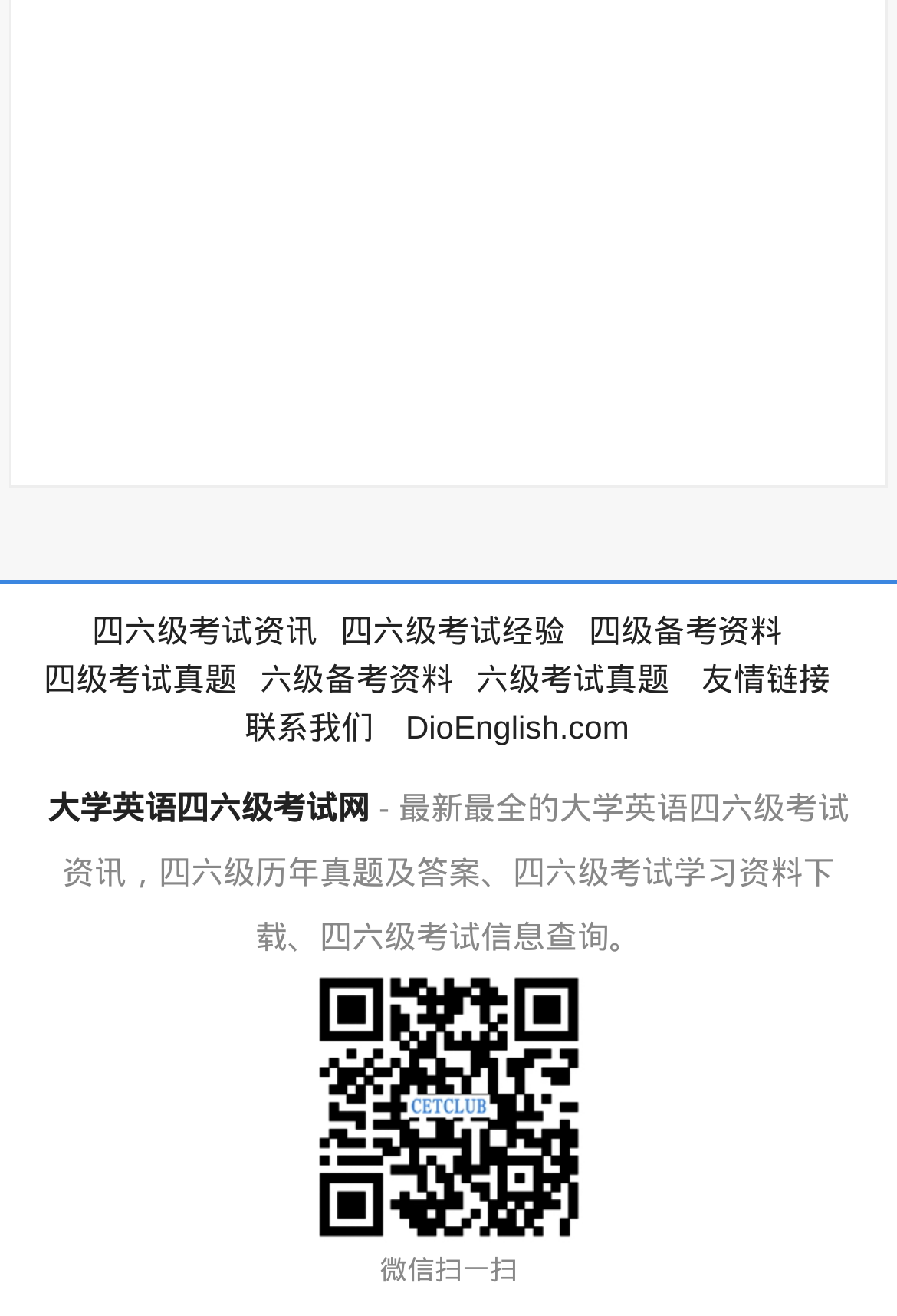What type of resources are available on this website?
Please provide a comprehensive answer to the question based on the webpage screenshot.

Based on the links and text on the webpage, it appears that this website provides various resources related to university English exams, including exam materials, information, and study guides.